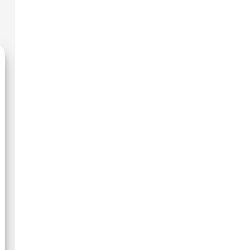What type of audience is the webpage targeting?
Using the visual information, respond with a single word or phrase.

Home care enthusiasts